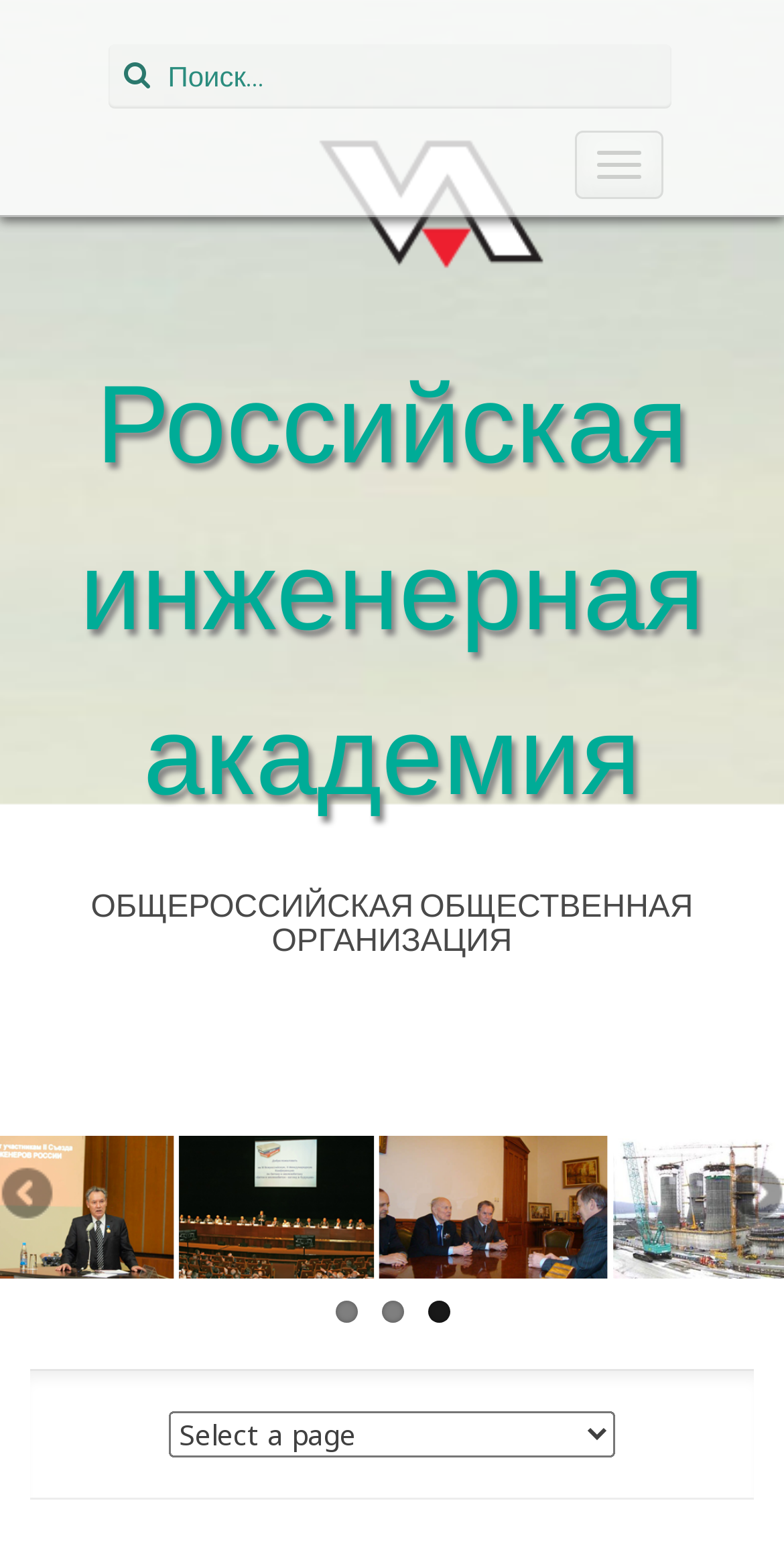Please identify the primary heading of the webpage and give its text content.

Российская инженерная академия